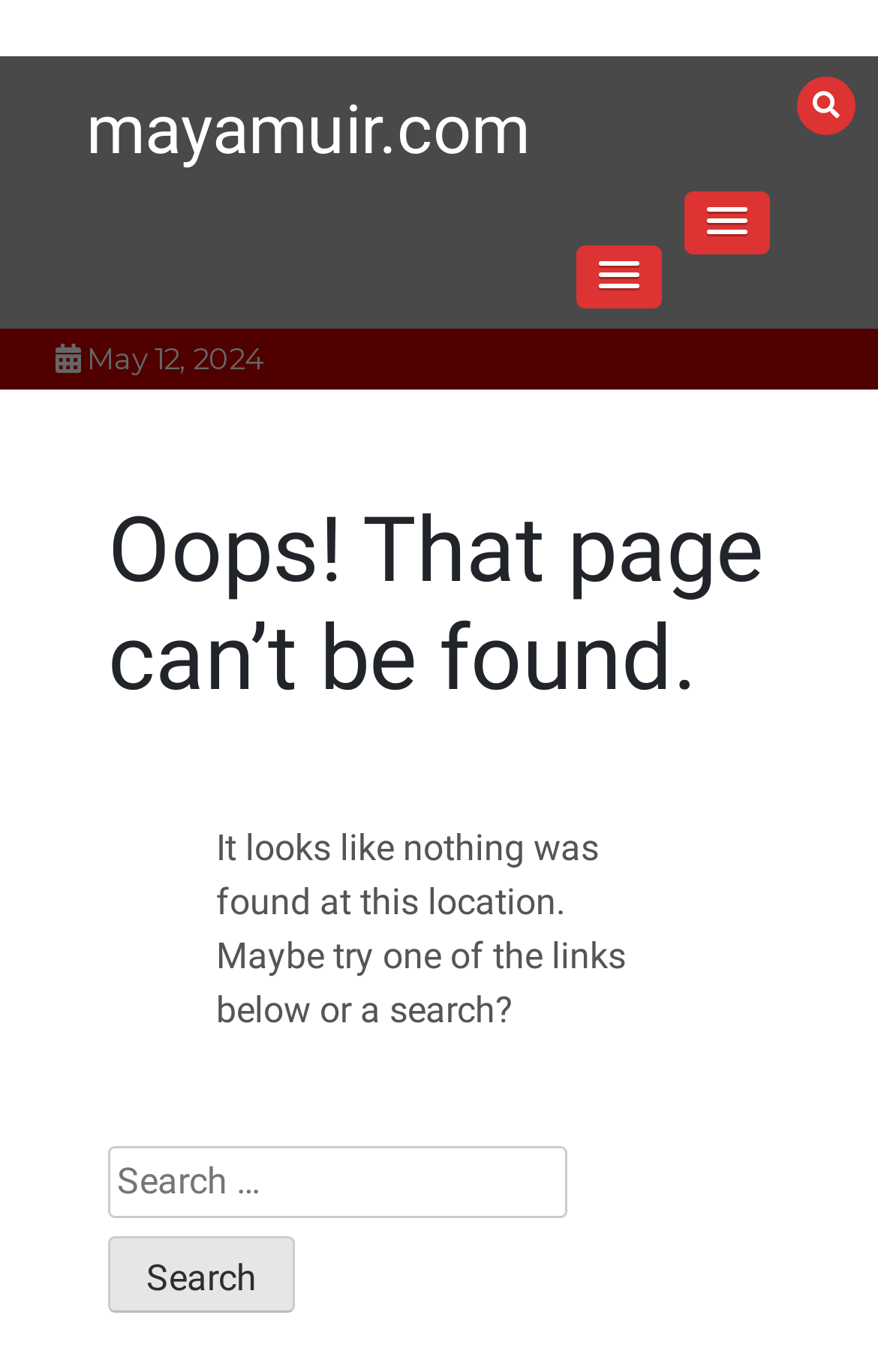Describe the webpage meticulously, covering all significant aspects.

The webpage appears to be a "Page not found" error page from mayamuir.com. At the top left, there is a heading displaying the website's name, "mayamuir.com". Below it, there is a link with the same text. 

To the right of the website's name, there are two buttons with no text, but they have a popup menu. 

On the top right, there is a small icon represented by "\uf002", which is likely a search or magnifying glass icon. 

Below the top section, there is a date displayed as "May 12, 2024". 

The main content of the page is divided into two sections. The top section has a heading that reads "Oops! That page can’t be found." Below this heading, there is a paragraph of text explaining that nothing was found at the current location and suggesting to try one of the links below or a search. 

The bottom section contains a search bar with a search box and a "Search" button. The search box is located on the left, and the "Search" button is on the right.